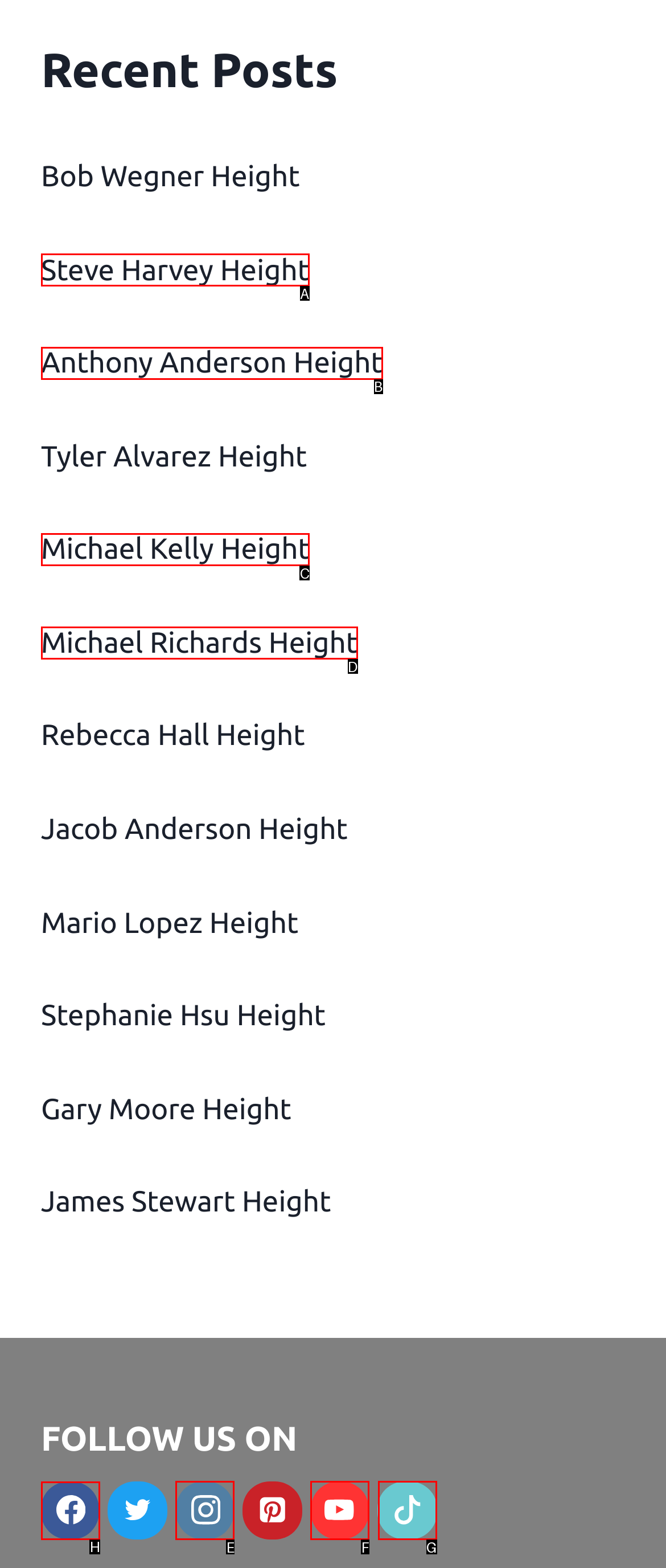Tell me the letter of the UI element to click in order to accomplish the following task: Follow on Facebook
Answer with the letter of the chosen option from the given choices directly.

H